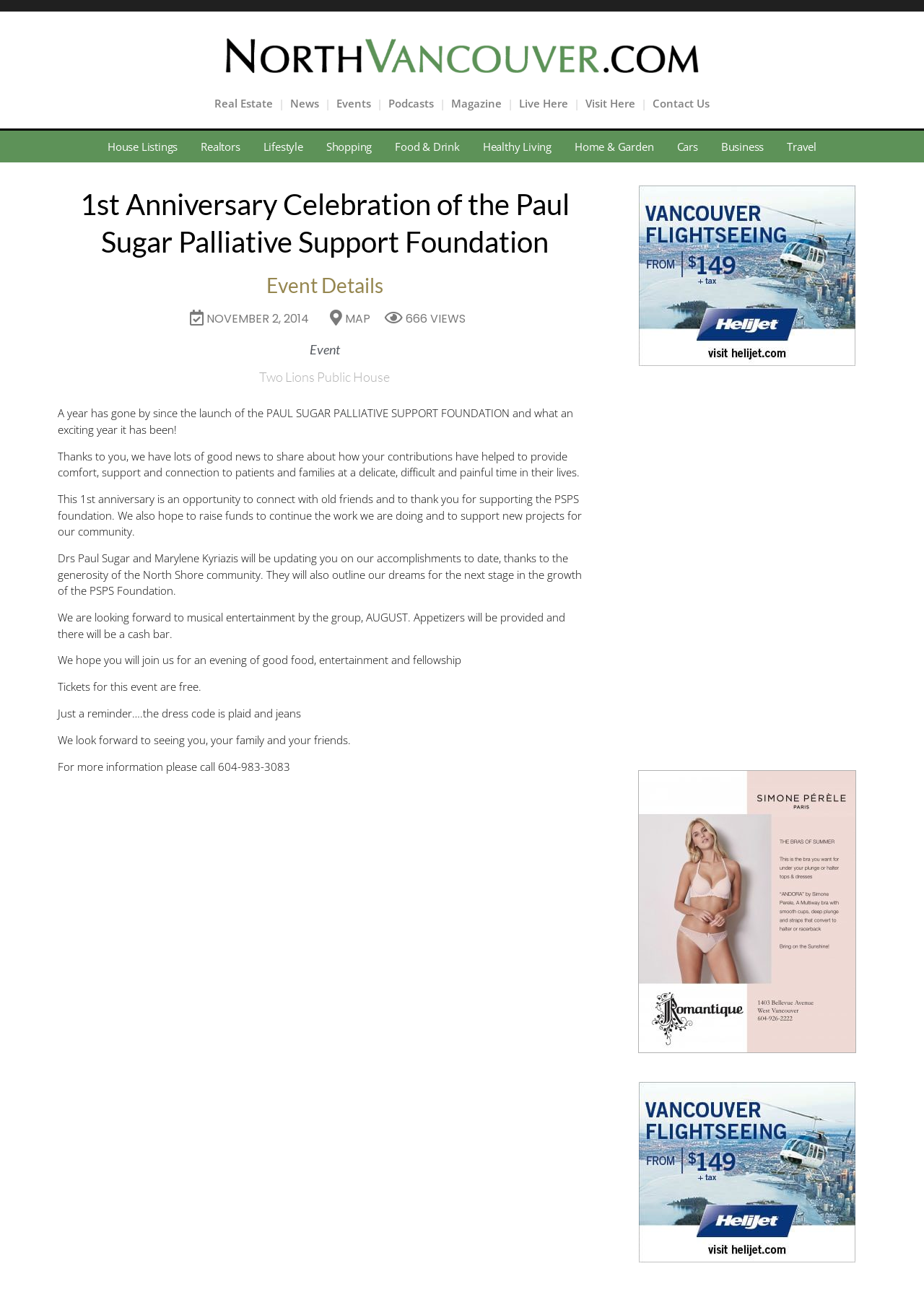Highlight the bounding box of the UI element that corresponds to this description: "Visit Here".

[0.634, 0.074, 0.688, 0.085]